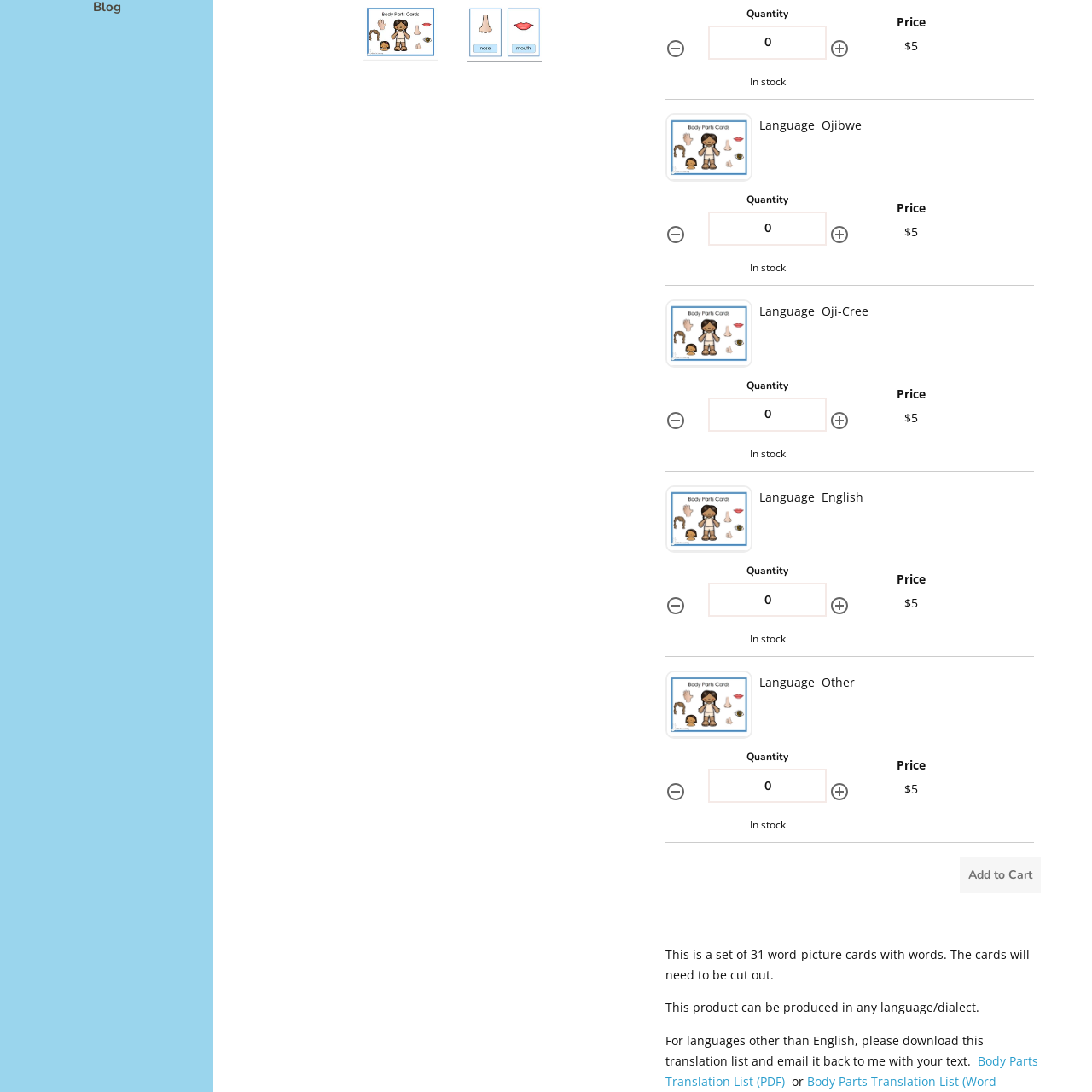Determine the bounding box coordinates for the UI element described. Format the coordinates as (top-left x, top-left y, bottom-right x, bottom-right y) and ensure all values are between 0 and 1. Element description: LanguageOtherQuantityIn stockPrice$5$5$5

[0.609, 0.608, 0.947, 0.772]